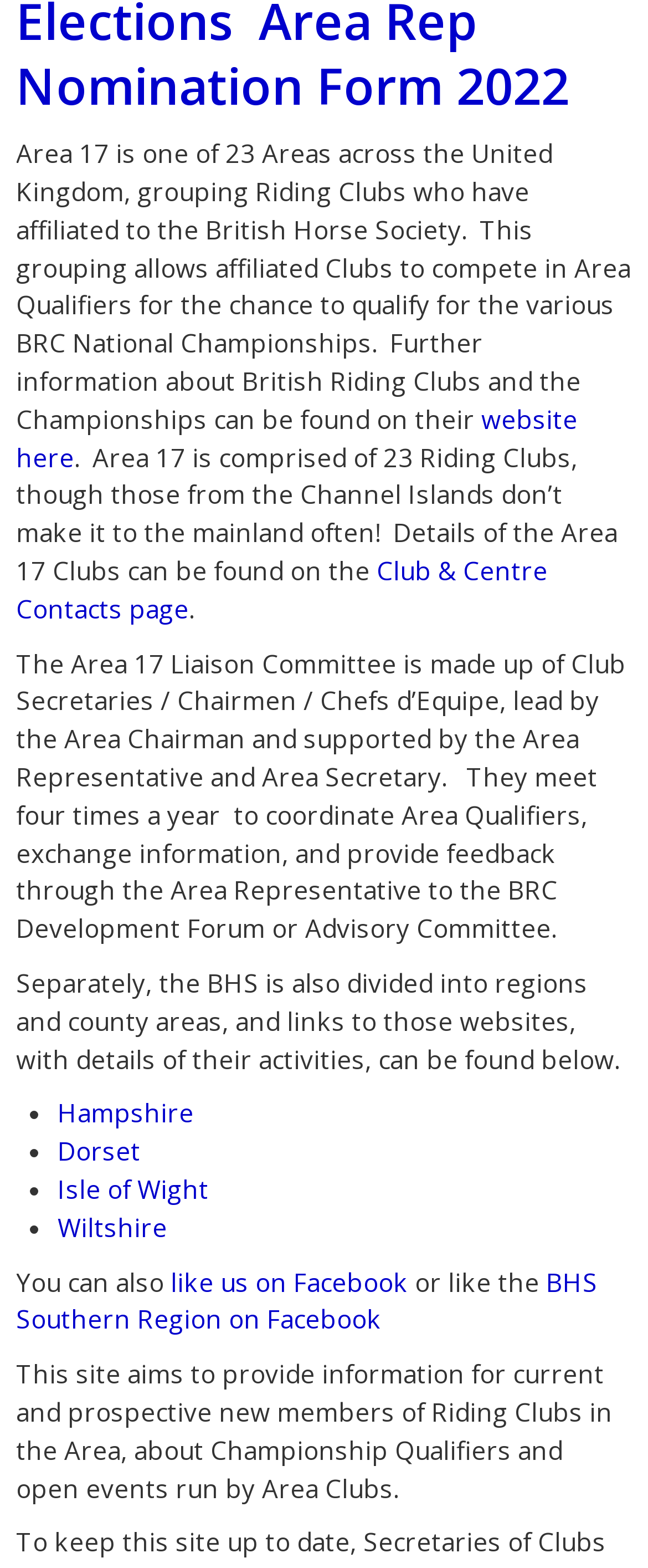What social media platform can you like the BHS Southern Region on?
Please give a detailed and elaborate answer to the question.

The text mentions that you can like the BHS Southern Region on Facebook, in addition to liking Area 17 on Facebook.